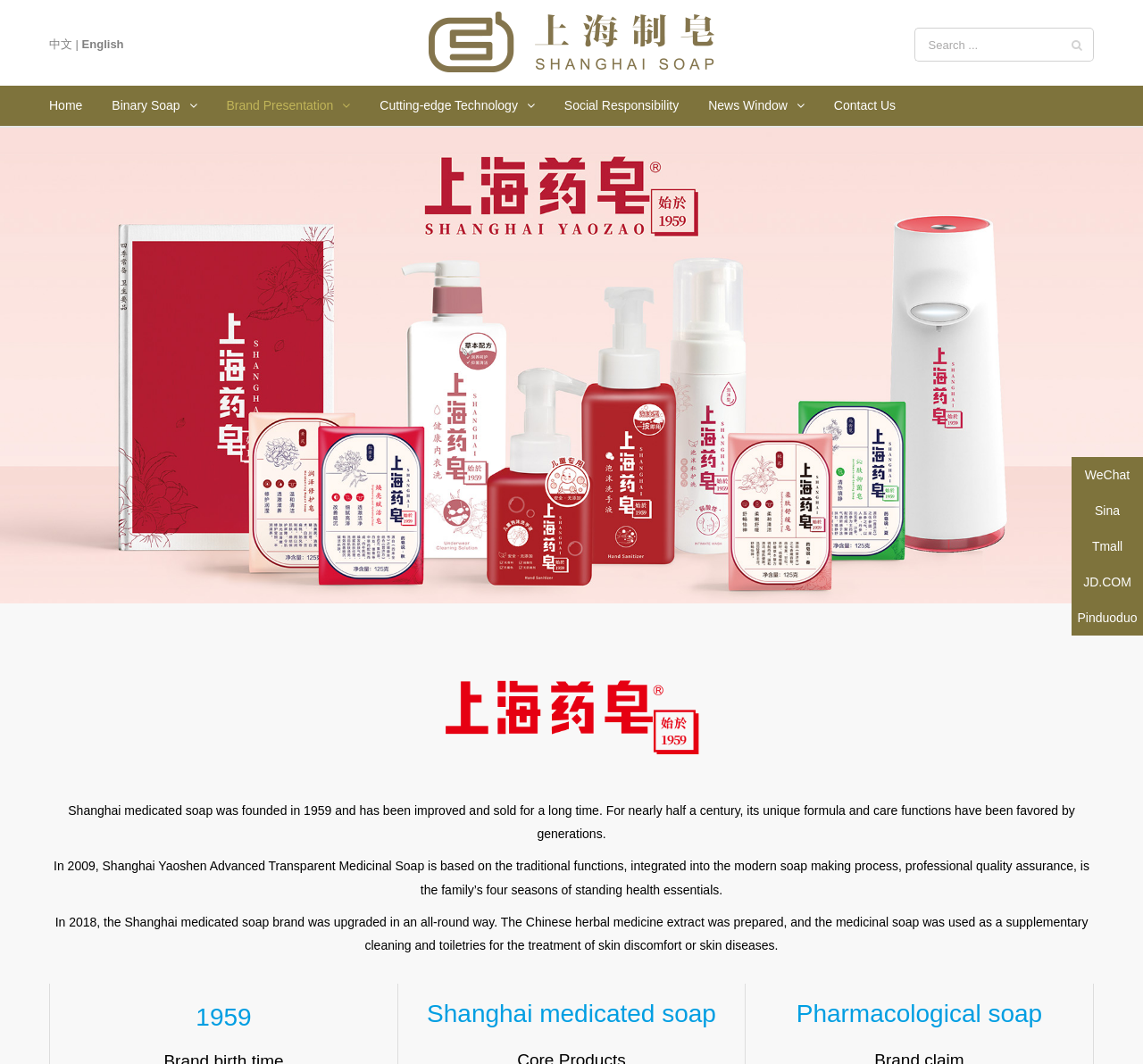Generate a comprehensive caption for the webpage you are viewing.

The webpage is about Shanghai Medicated Soap, a brand that has been around since 1959. At the top left corner, there are language options, including "中文" and "English". Next to the language options, there is a search bar with a textbox and a search button. 

On the top center, there is the Shanghai Soap Logo, which is also a link. Below the logo, there is a main navigation menu with seven items: "Home", "Binary Soap", "Brand Presentation", "Cutting-edge Technology", "Social Responsibility", "News Window", and "Contact Us". Some of these menu items have submenus.

The main content of the webpage is divided into three sections. The first section describes the history of Shanghai Medicated Soap, stating that it was founded in 1959 and has been improved and sold for a long time. The second section talks about the upgrade of the brand in 2009, which integrated traditional functions with modern soap making processes. The third section mentions the brand's all-round upgrade in 2018, which involved the use of Chinese herbal medicine extract.

At the bottom of the webpage, there are two headings: "Shanghai medicated soap" and "Pharmacological soap". On the bottom right corner, there are five social media links: WeChat, Sina, Tmall, JD.COM, and Pinduoduo.